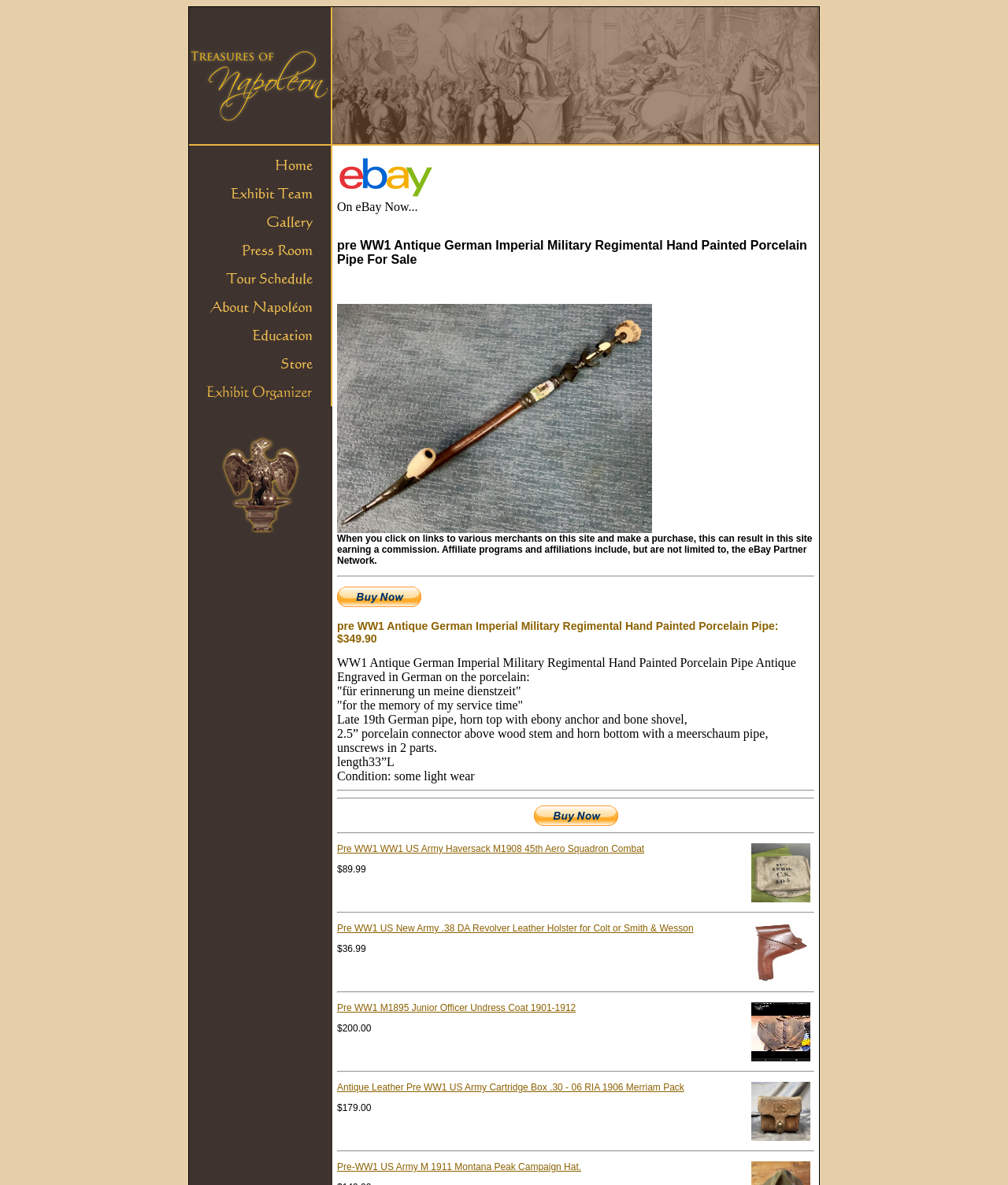Please locate the bounding box coordinates of the element that needs to be clicked to achieve the following instruction: "View the 'pre WW1 Antique German Imperial Military Regimental Hand Painted Porcelain Pipe' product details". The coordinates should be four float numbers between 0 and 1, i.e., [left, top, right, bottom].

[0.334, 0.202, 0.808, 0.225]